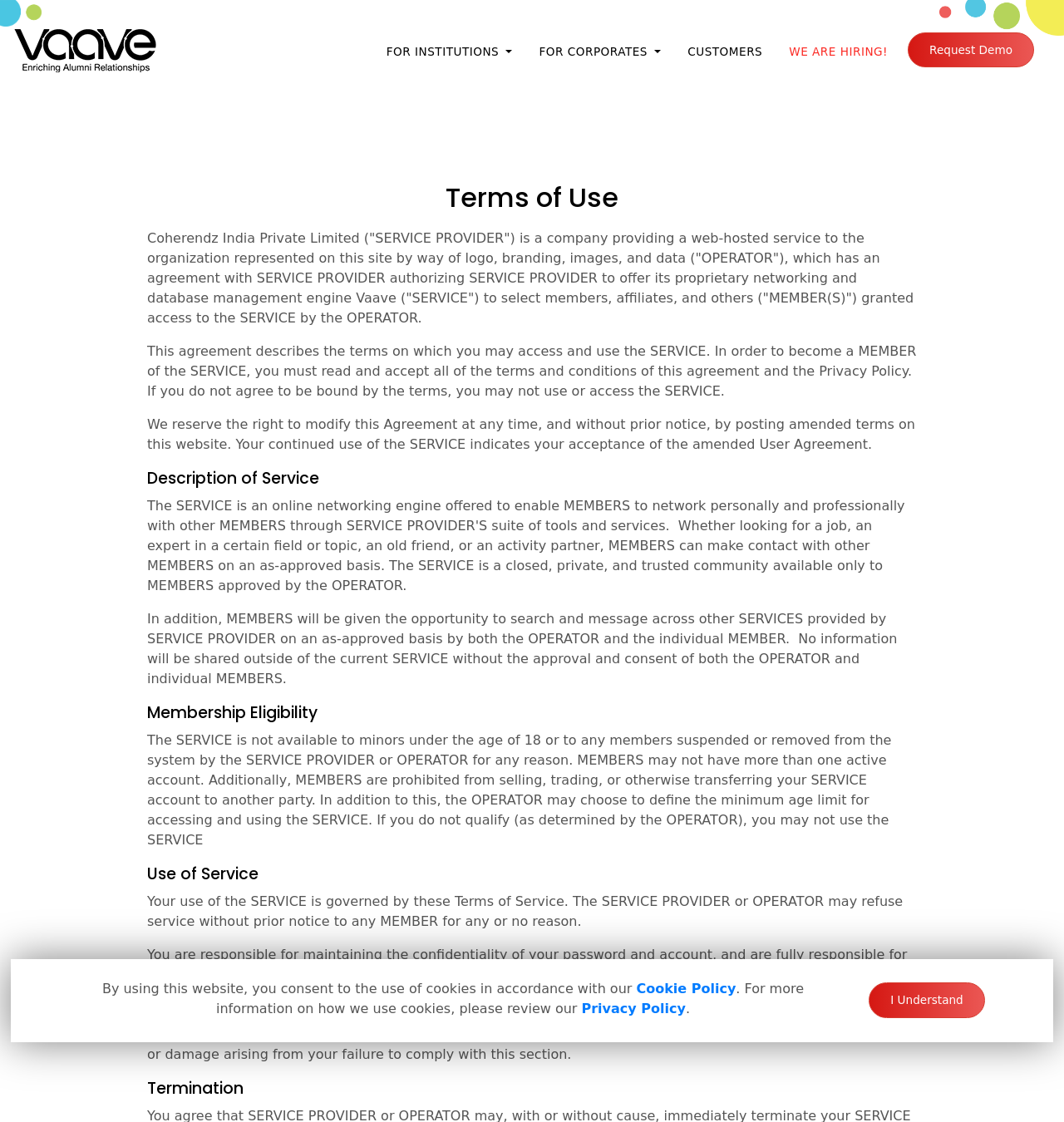Show the bounding box coordinates of the region that should be clicked to follow the instruction: "Click the 'WE ARE HIRING!' link."

[0.735, 0.029, 0.841, 0.06]